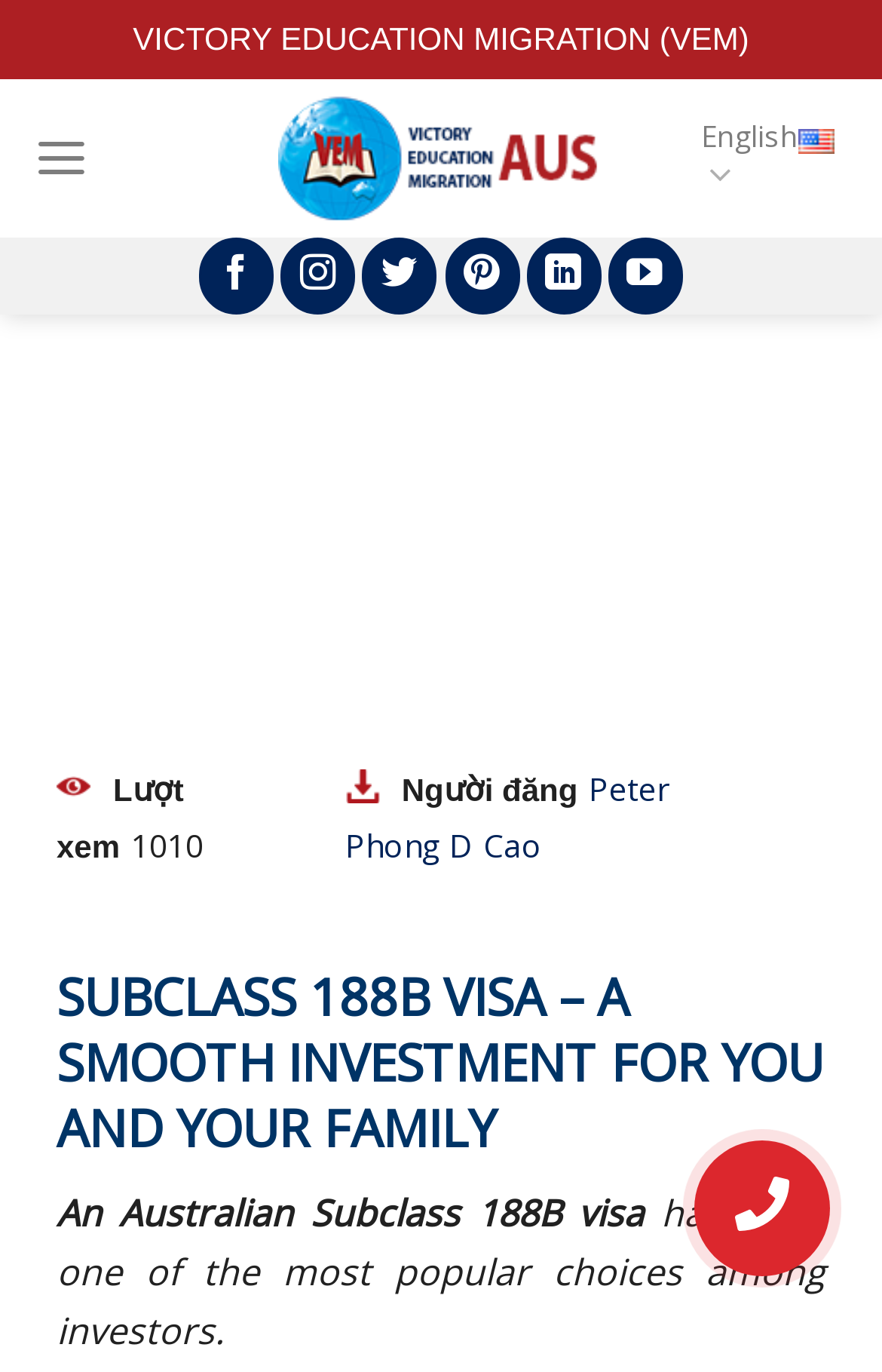Based on the provided description, "English", find the bounding box of the corresponding UI element in the screenshot.

[0.795, 0.07, 0.962, 0.161]